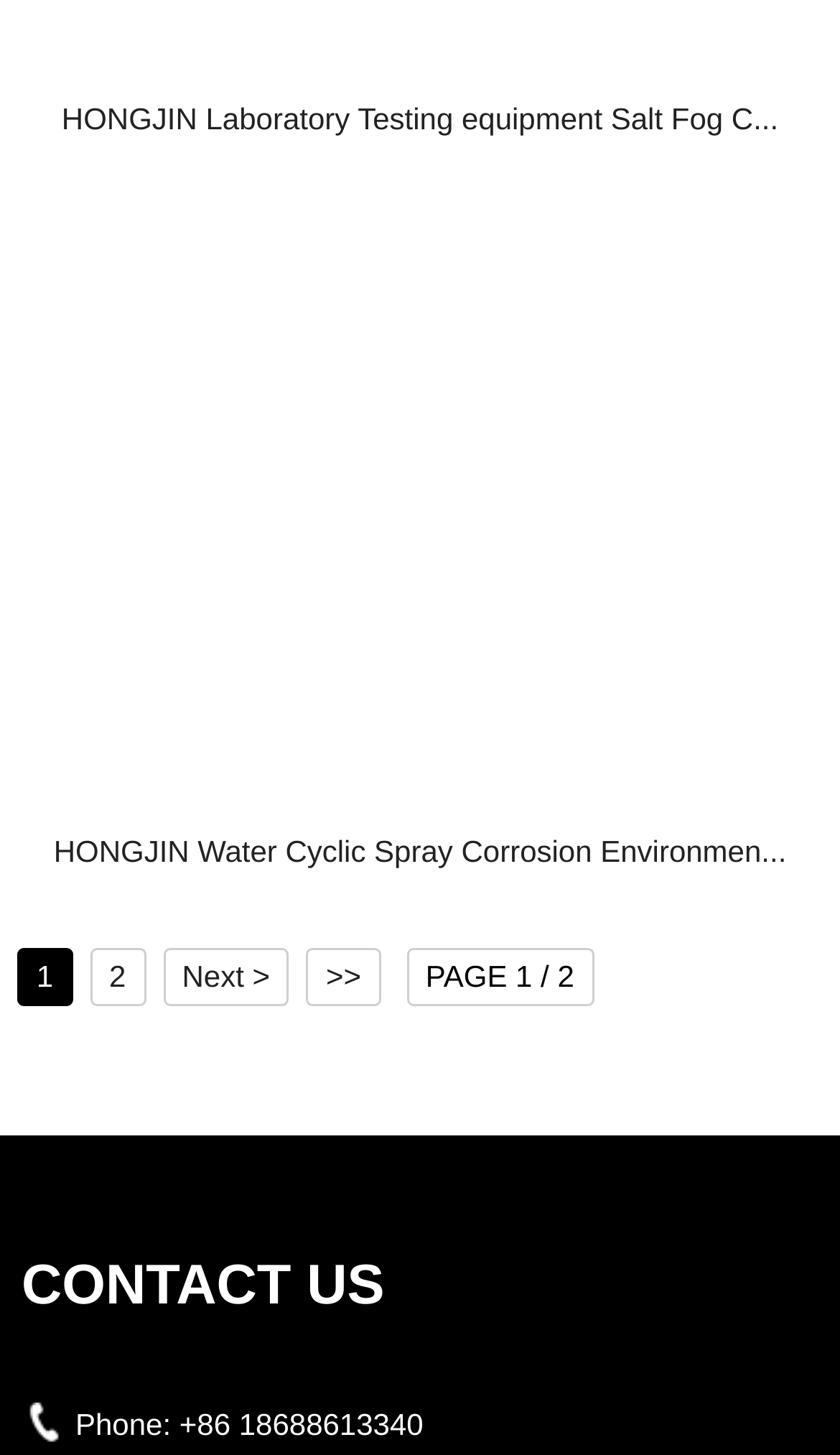Determine the bounding box coordinates of the section to be clicked to follow the instruction: "Click on the link to HONGJIN Laboratory Testing equipment Salt Fog". The coordinates should be given as four float numbers between 0 and 1, formatted as [left, top, right, bottom].

[0.036, 0.066, 0.964, 0.133]